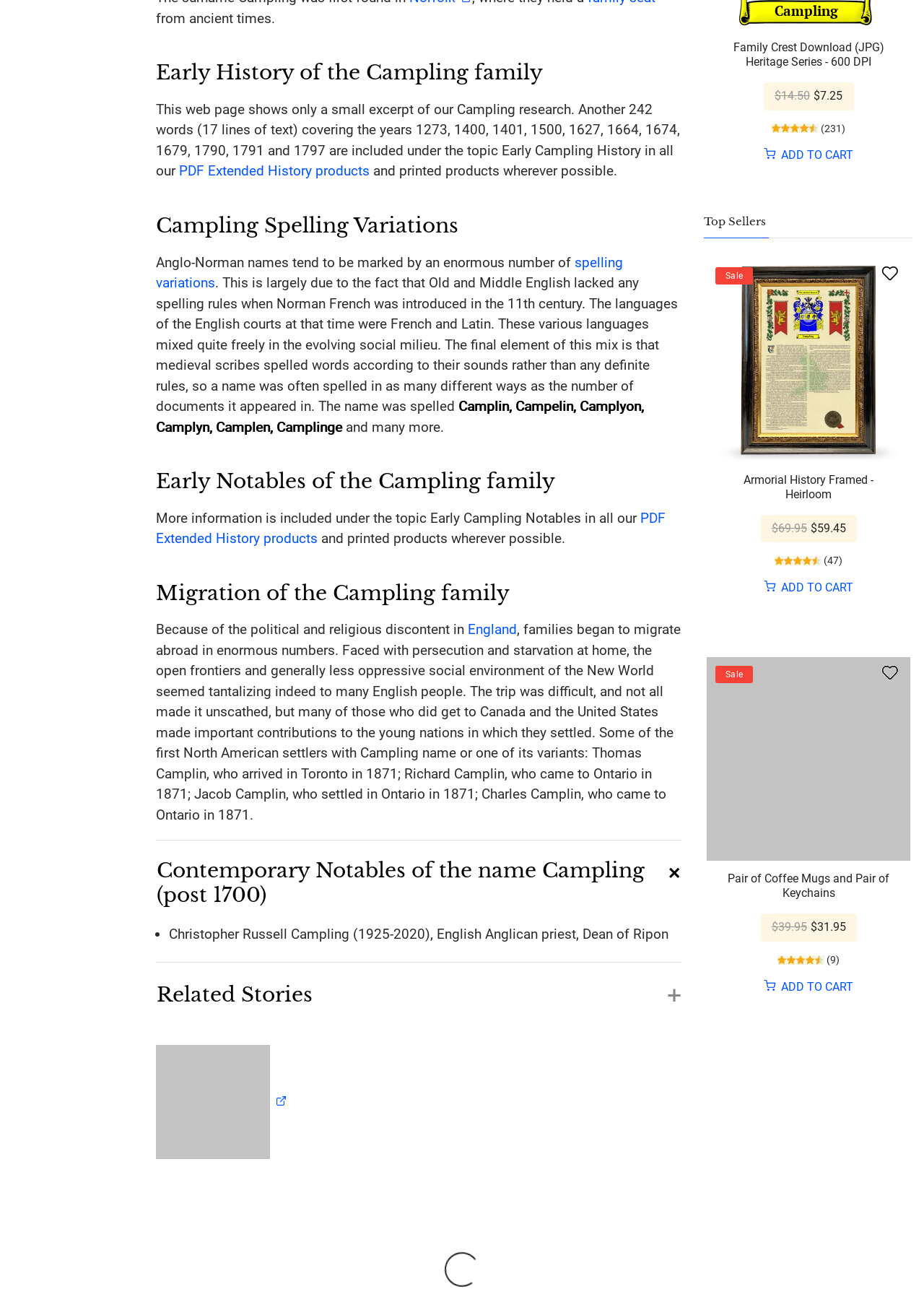For the following element description, predict the bounding box coordinates in the format (top-left x, top-left y, bottom-right x, bottom-right y). All values should be floating point numbers between 0 and 1. Description: spelling variations

[0.169, 0.197, 0.674, 0.226]